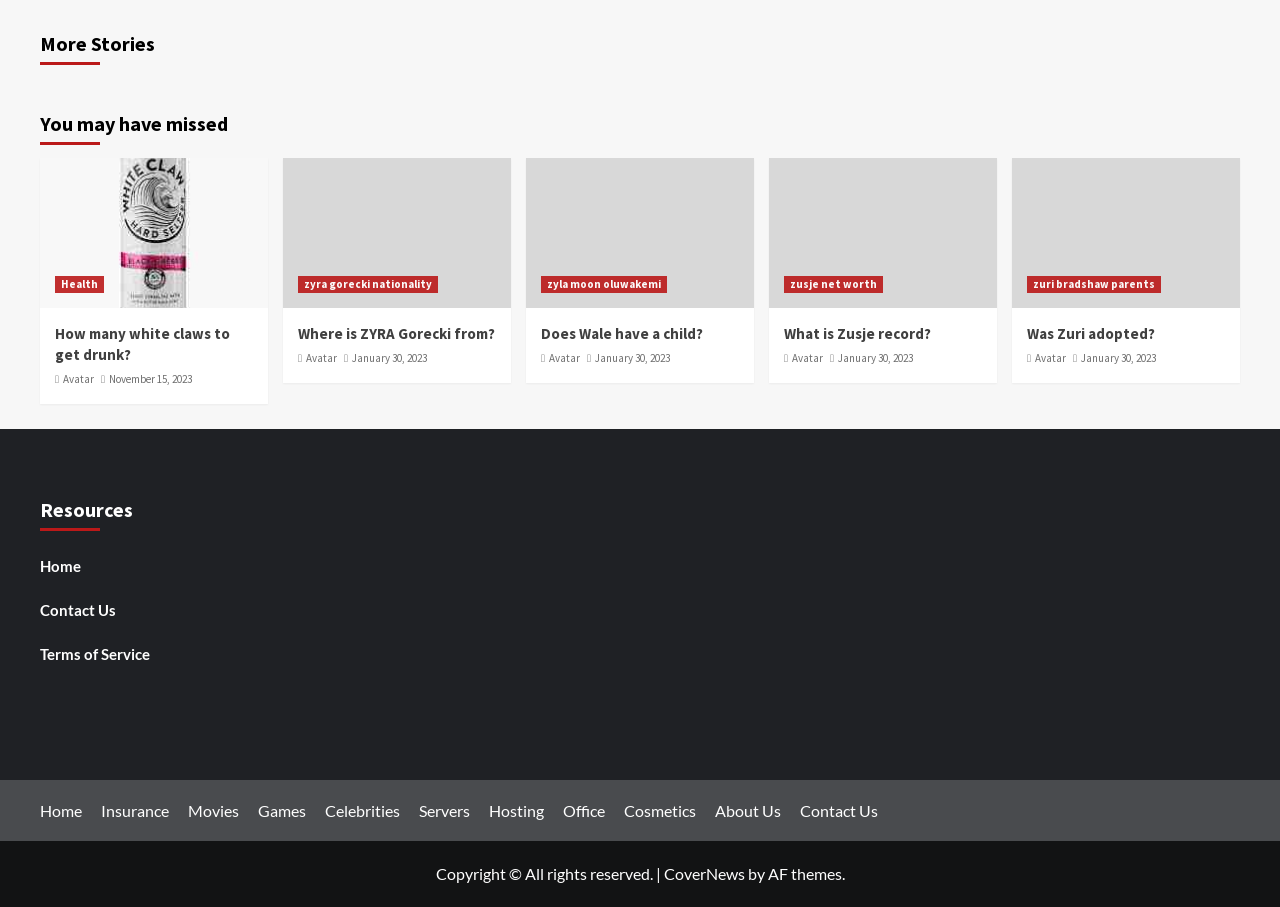Specify the bounding box coordinates of the area that needs to be clicked to achieve the following instruction: "Click on 'WHITE claw'".

[0.031, 0.174, 0.209, 0.34]